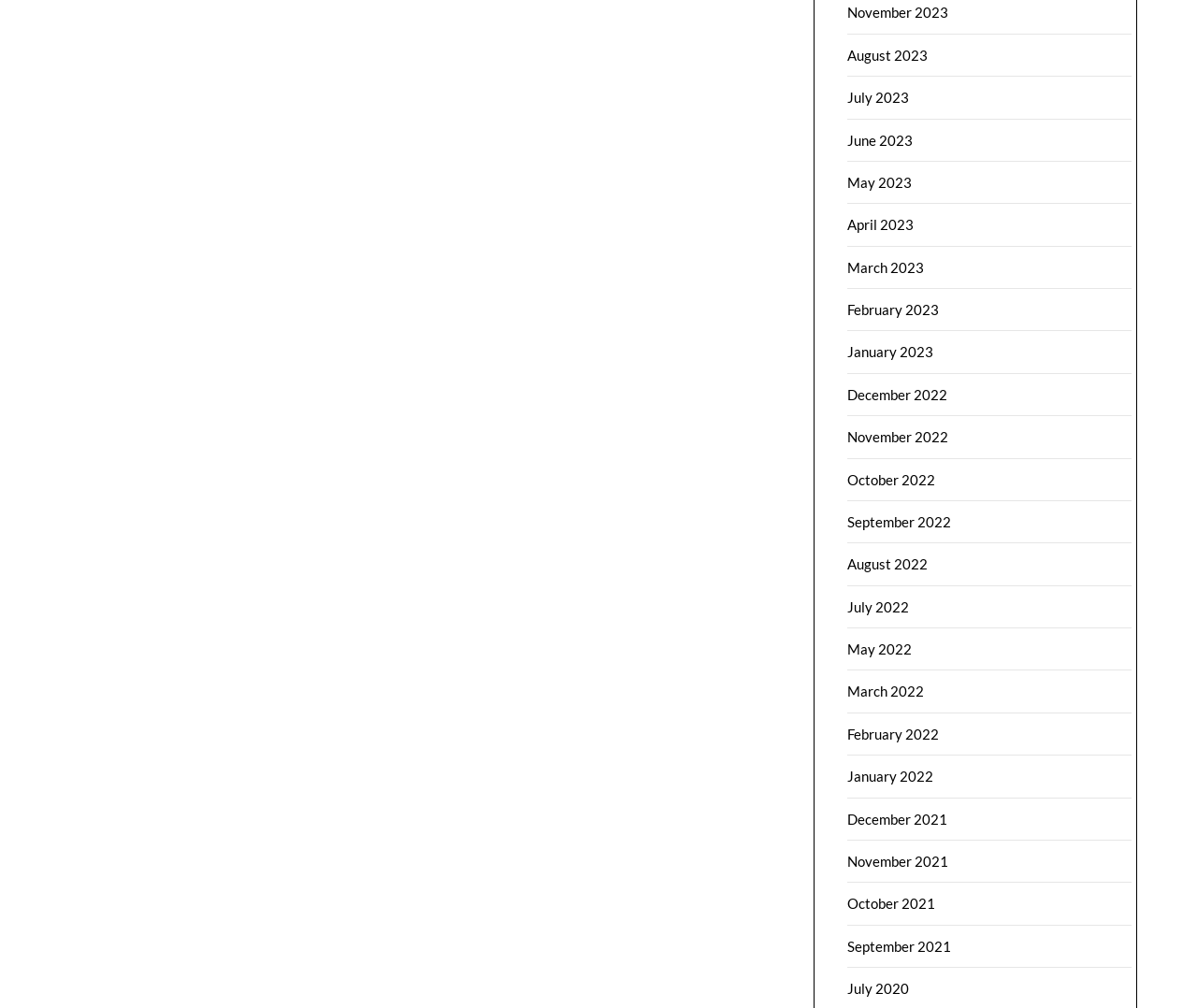Based on the image, please respond to the question with as much detail as possible:
What is the pattern of the month listings?

By analyzing the list of links, I noticed that the months are listed in a chronological order, with the most recent month first and the earliest month last, suggesting that the webpage is displaying a monthly archive of some kind.